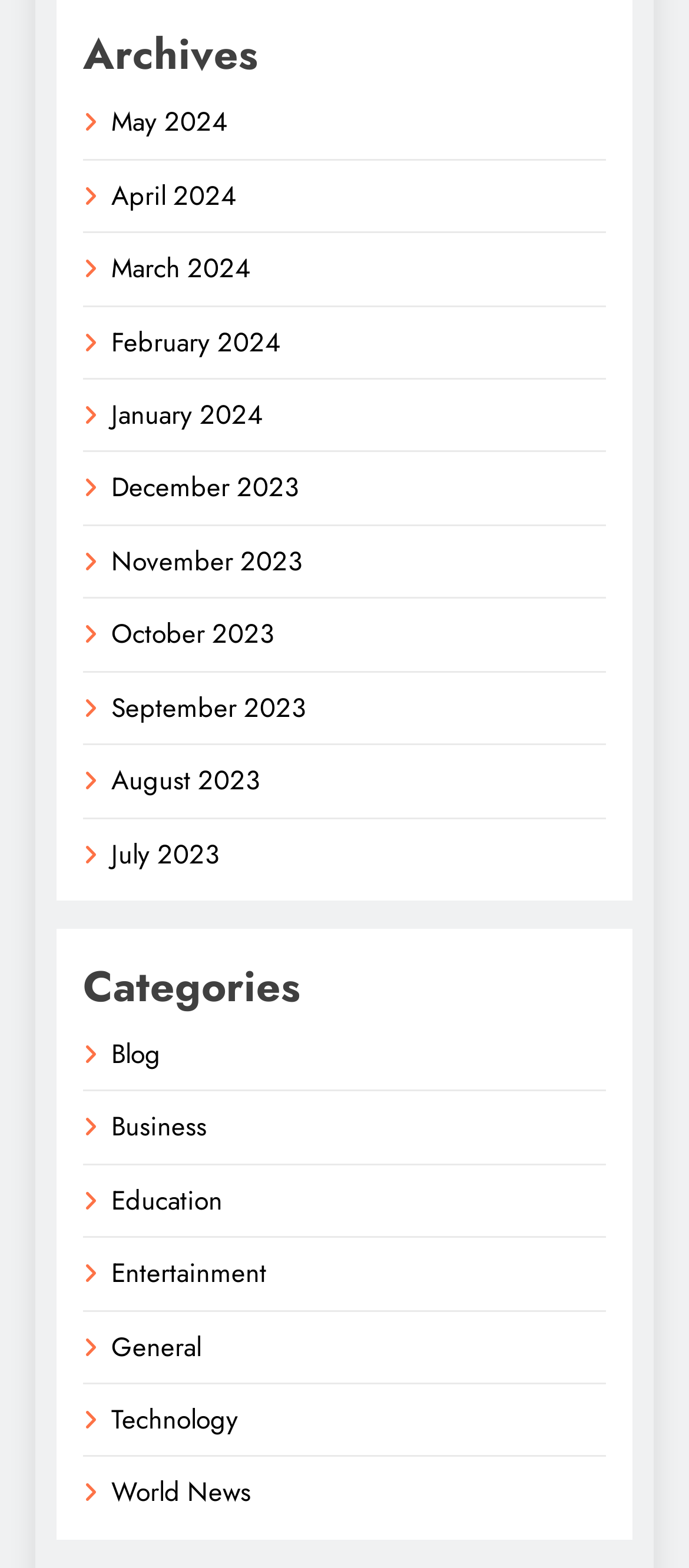Mark the bounding box of the element that matches the following description: "Finding Similarities Between and Life".

None